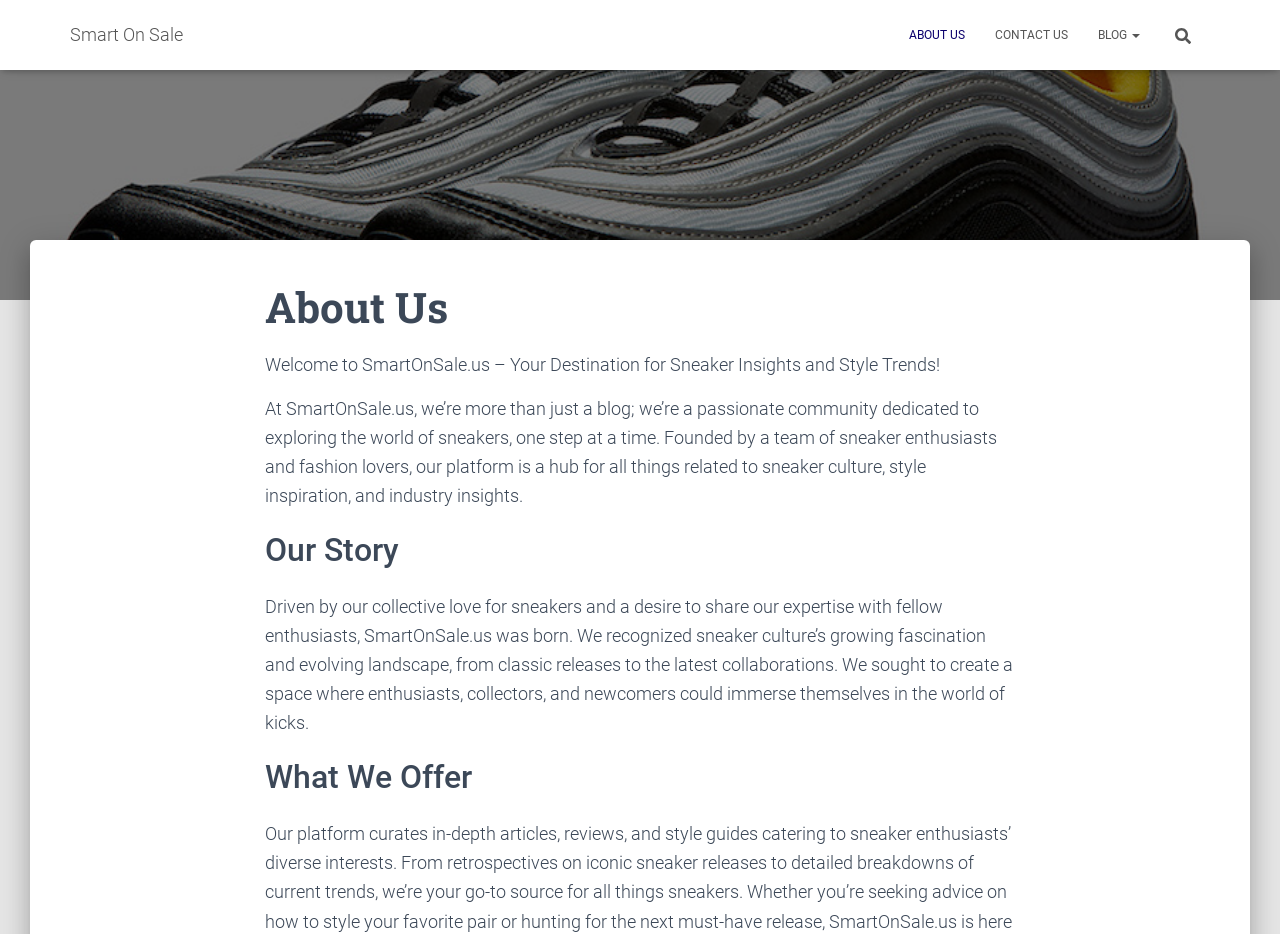What is the topic of the blog?
Using the image as a reference, answer with just one word or a short phrase.

Sneaker culture and style trends